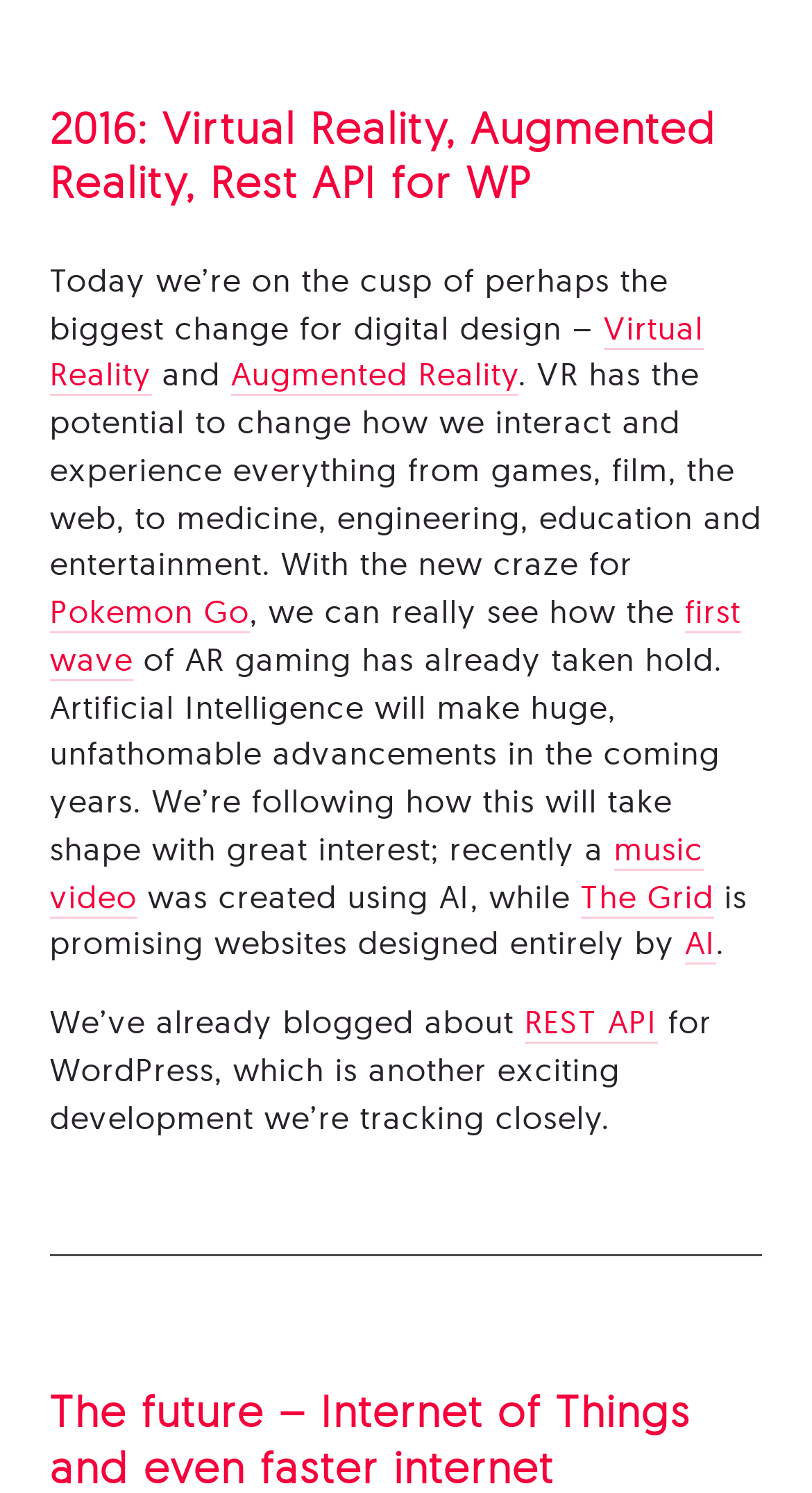What is the name of the game mentioned in the text?
Refer to the image and provide a one-word or short phrase answer.

Pokemon Go